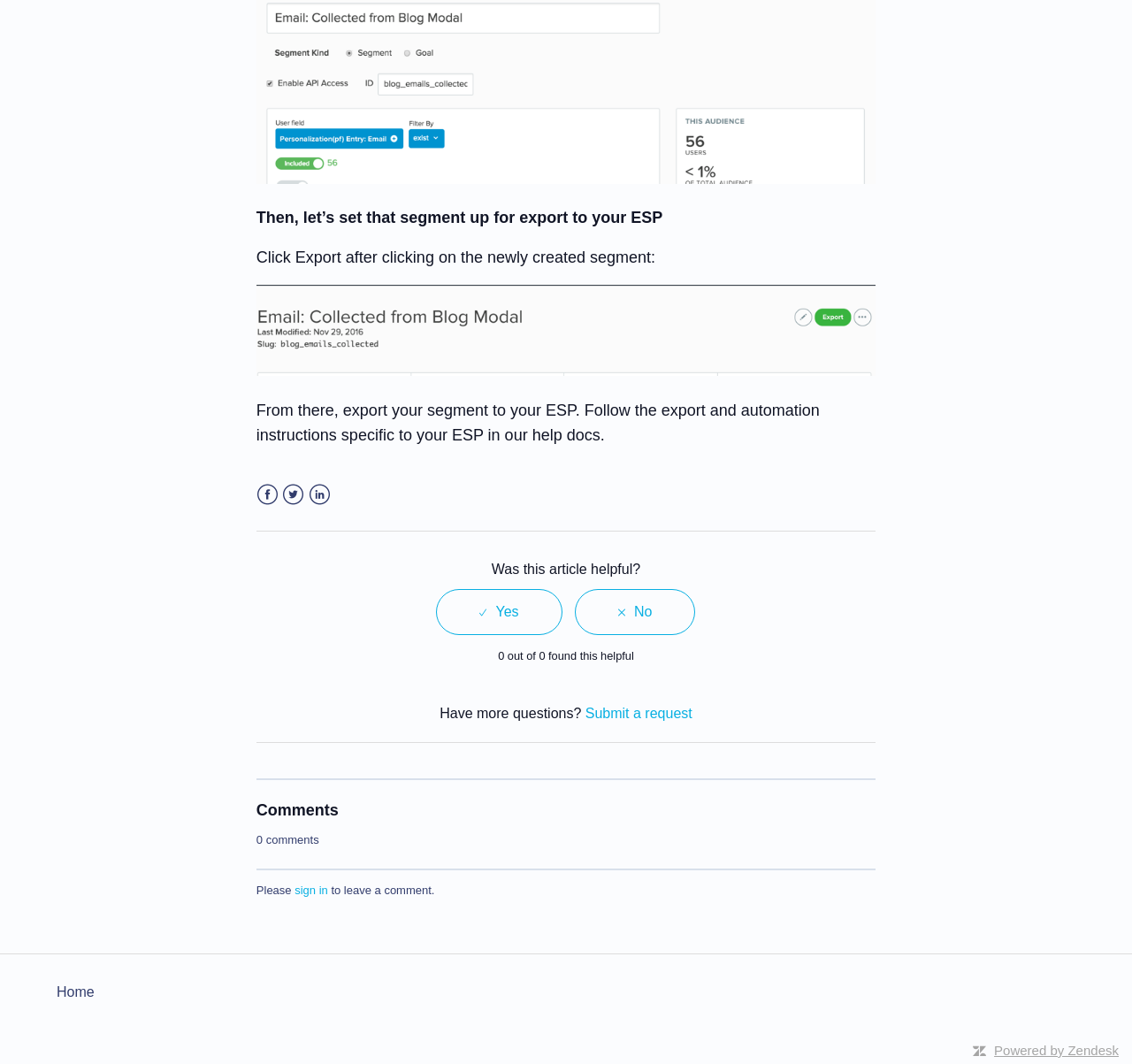How many comments are there on this page?
Please elaborate on the answer to the question with detailed information.

The static text '0 comments' indicates that there are no comments on this page.